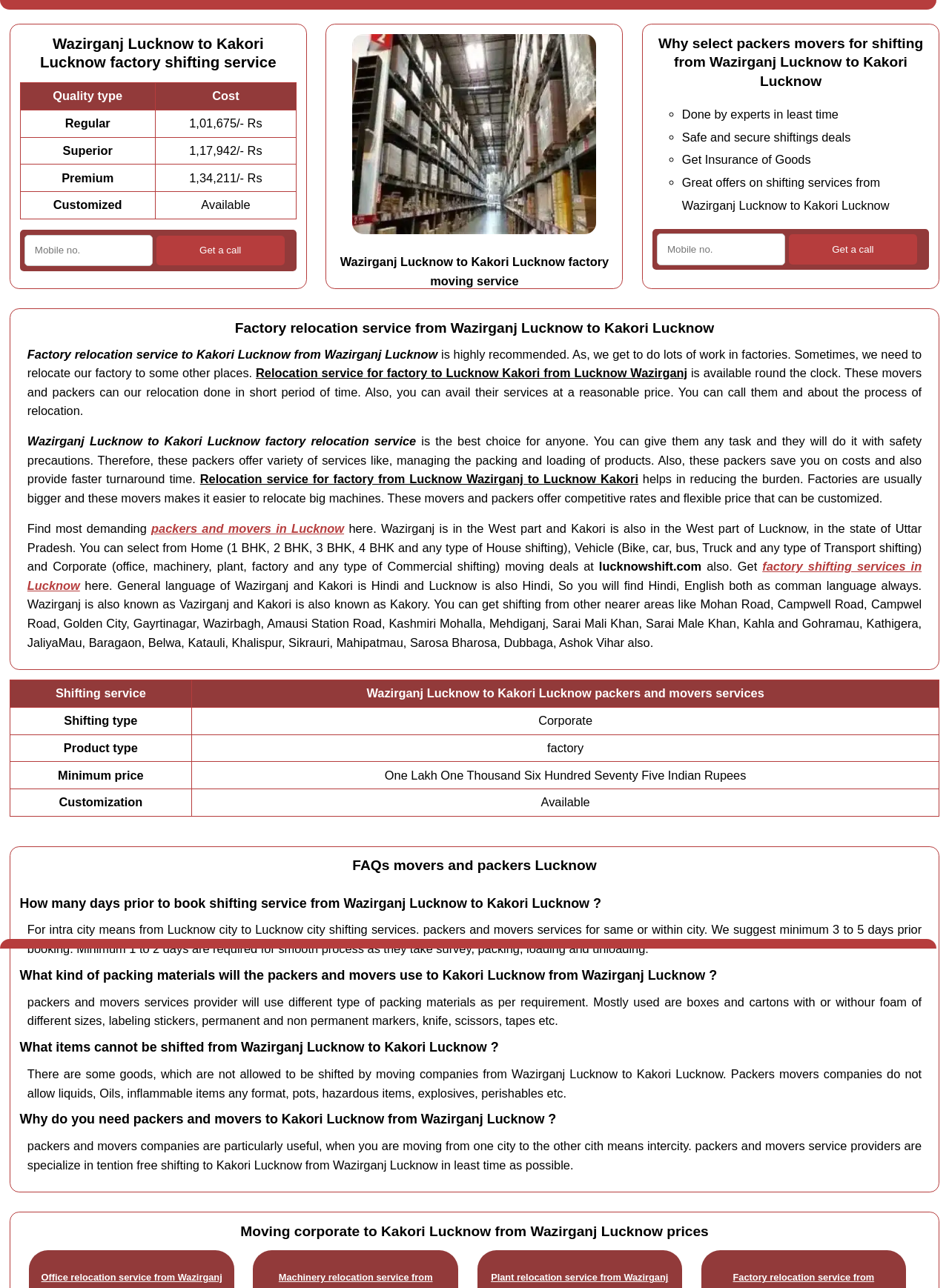Using the description: "Services", determine the UI element's bounding box coordinates. Ensure the coordinates are in the format of four float numbers between 0 and 1, i.e., [left, top, right, bottom].

None